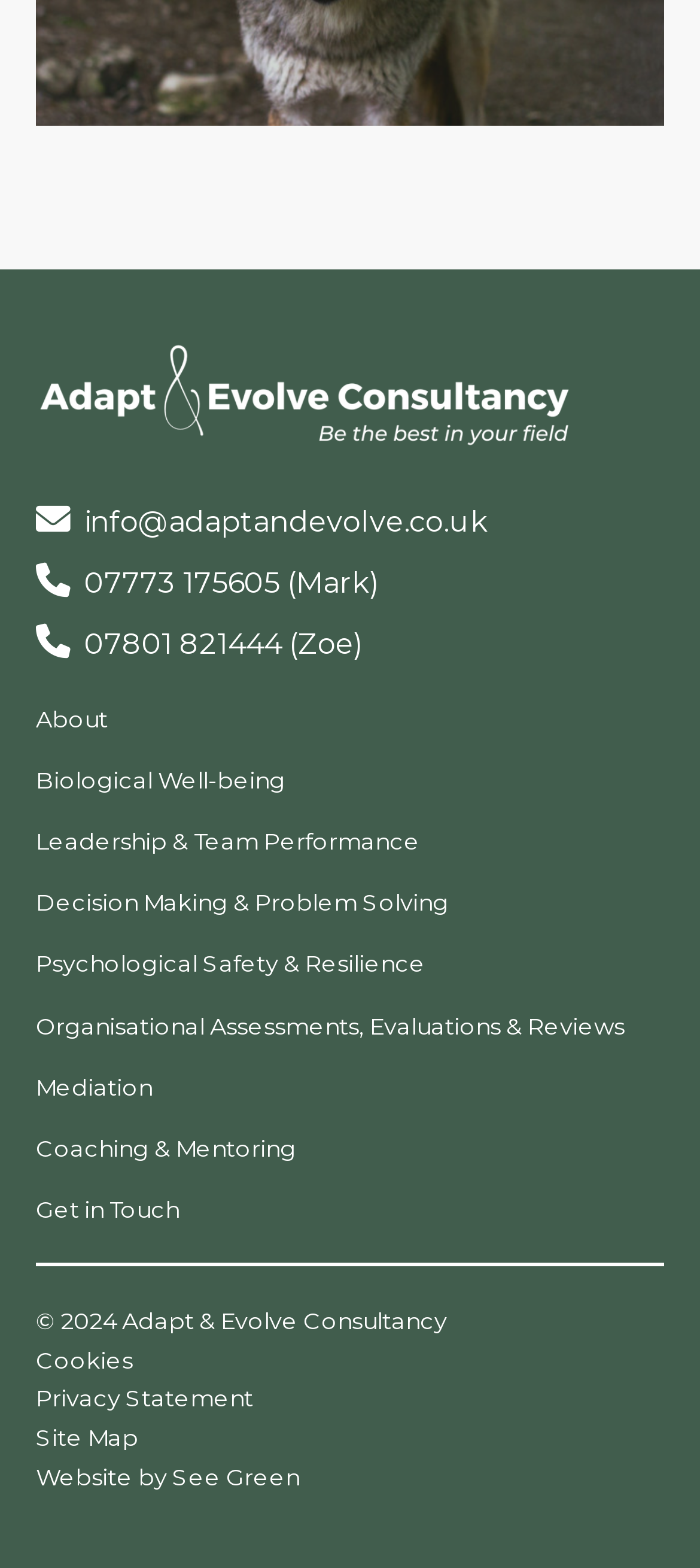Locate the bounding box coordinates of the element you need to click to accomplish the task described by this instruction: "Check the website's Privacy Statement".

[0.051, 0.884, 0.362, 0.901]